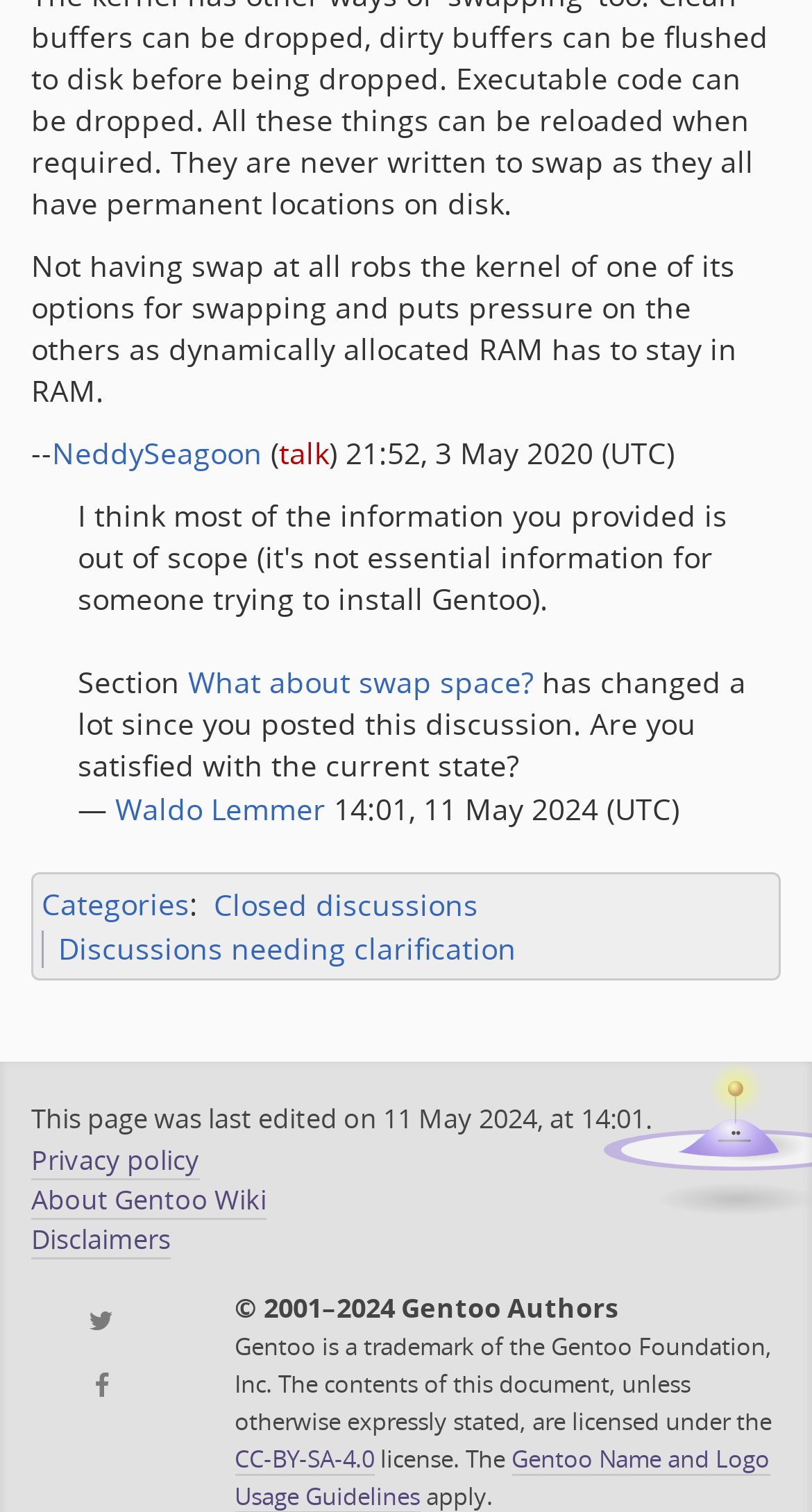Who posted the discussion on May 3, 2020?
Please provide a detailed answer to the question.

I found the answer by looking at the text 'NeddySeagoon' which is a link and is followed by 'talk' and a timestamp '21:52, 3 May 2020 (UTC)'. This suggests that NeddySeagoon is the one who posted the discussion on May 3, 2020.